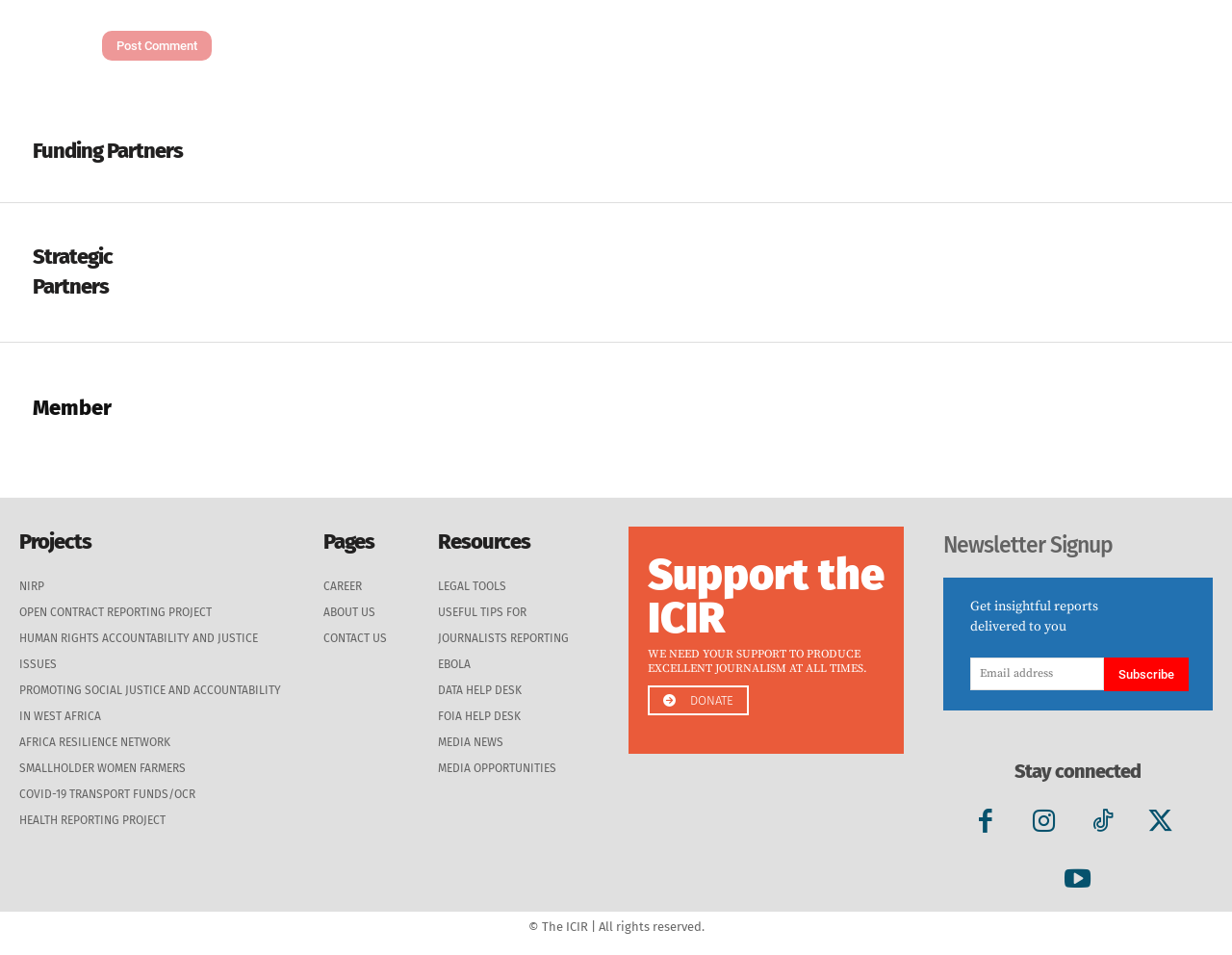What is the title of the 'Funding Partners' section?
Using the image as a reference, answer the question with a short word or phrase.

Funding Partners